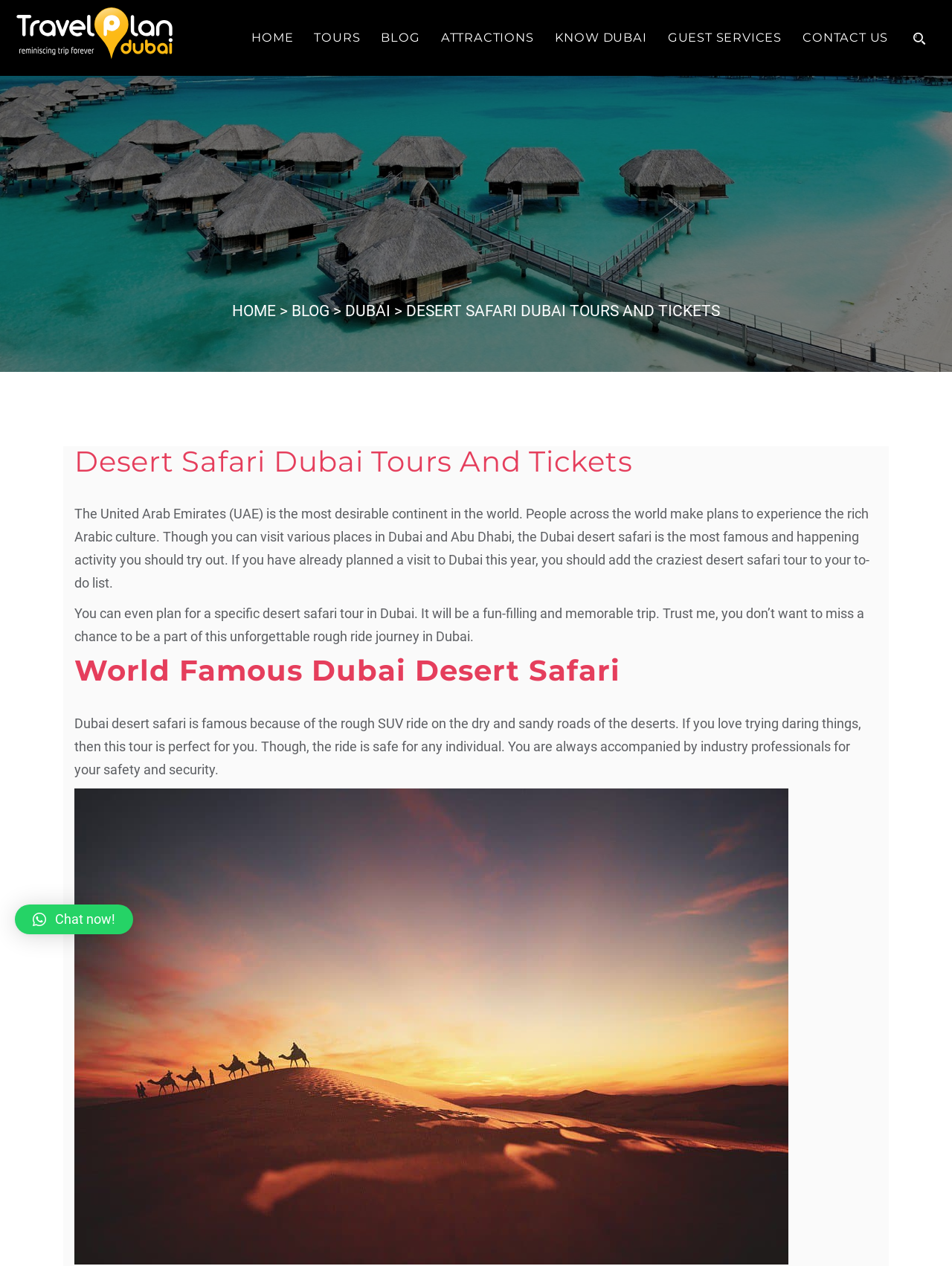Could you determine the bounding box coordinates of the clickable element to complete the instruction: "View the desert sunset image"? Provide the coordinates as four float numbers between 0 and 1, i.e., [left, top, right, bottom].

[0.078, 0.623, 0.828, 0.999]